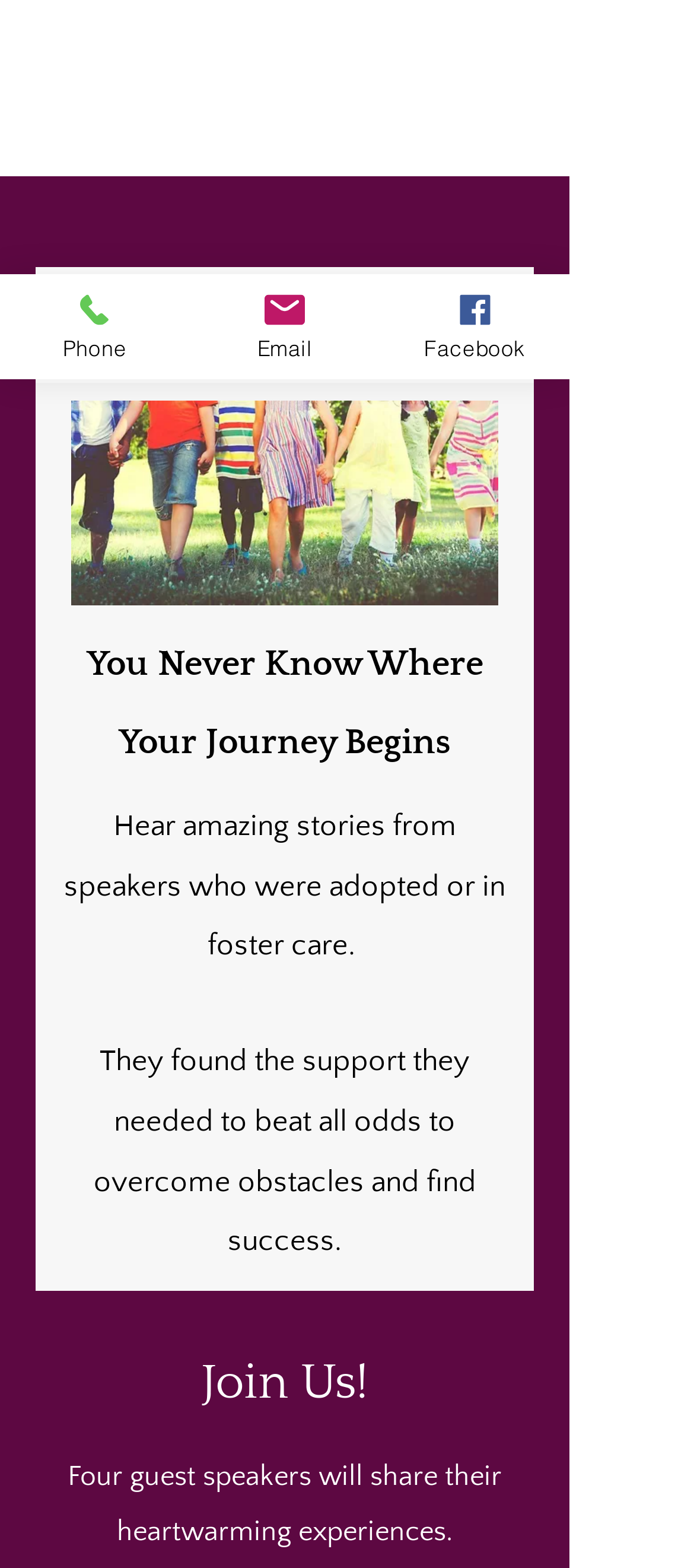Locate the bounding box of the user interface element based on this description: "Email".

[0.274, 0.175, 0.547, 0.242]